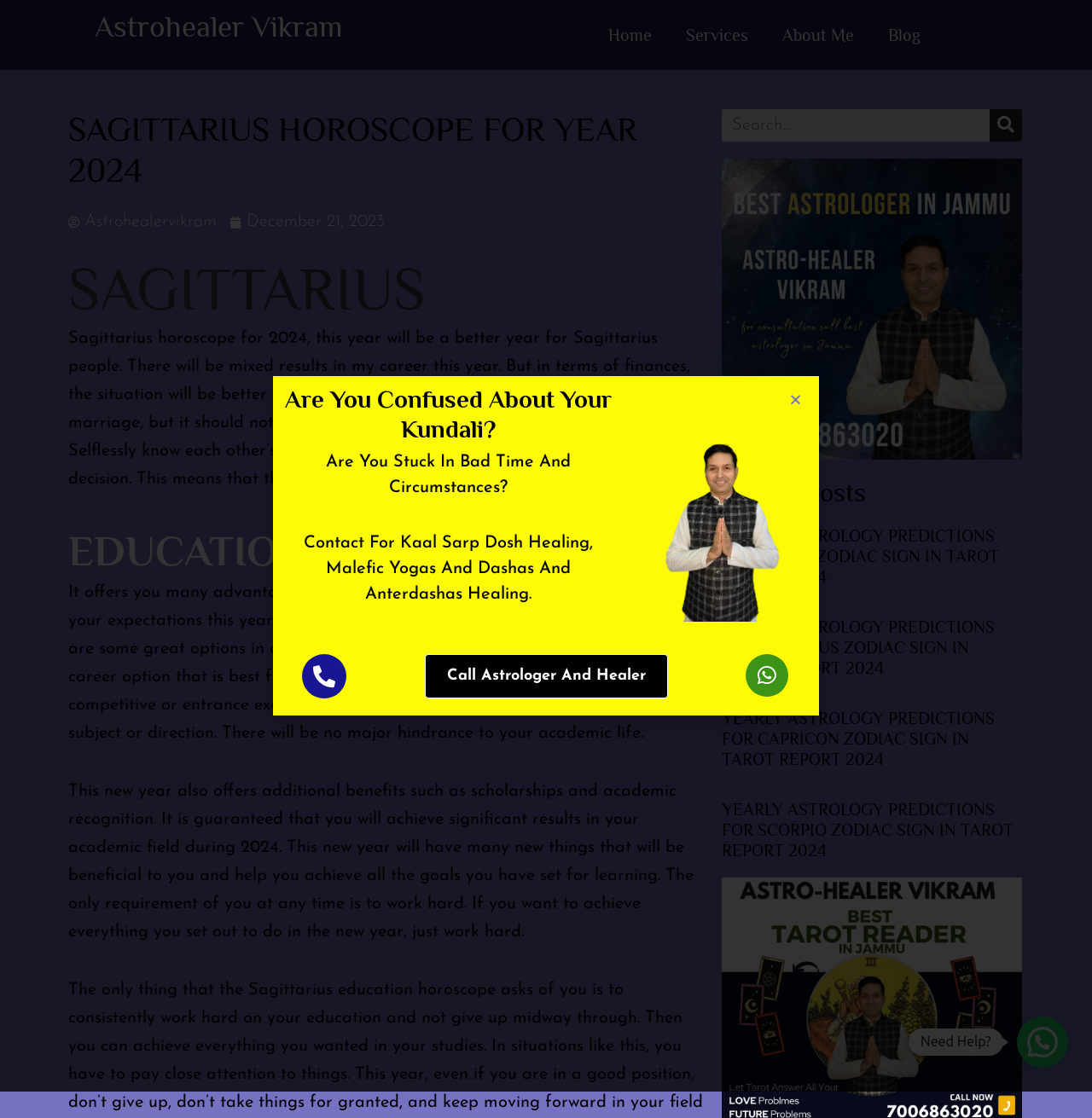Identify the bounding box coordinates of the clickable region necessary to fulfill the following instruction: "Click on About Me". The bounding box coordinates should be four float numbers between 0 and 1, i.e., [left, top, right, bottom].

[0.701, 0.012, 0.798, 0.05]